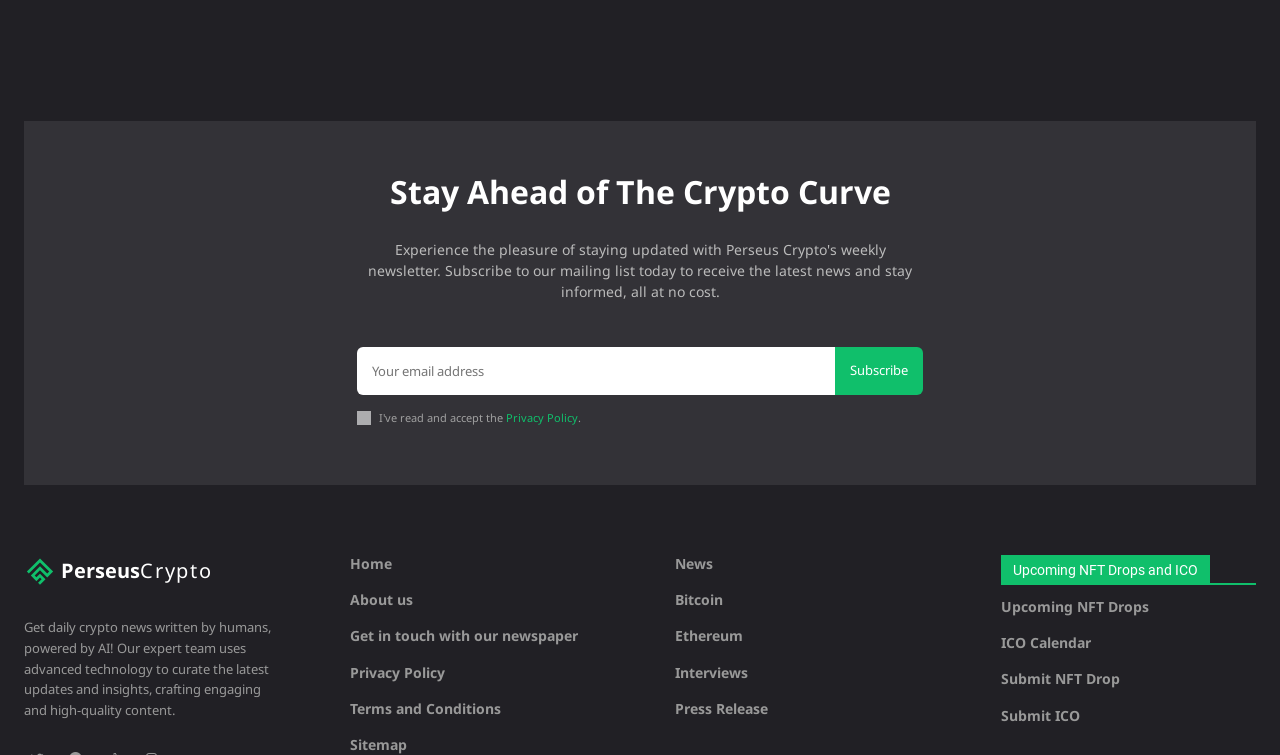What type of news does the website provide?
Using the information from the image, answer the question thoroughly.

The presence of links like 'Bitcoin', 'Ethereum', and 'Upcoming NFT Drops' suggests that the website provides news and information related to cryptocurrency and blockchain technology.